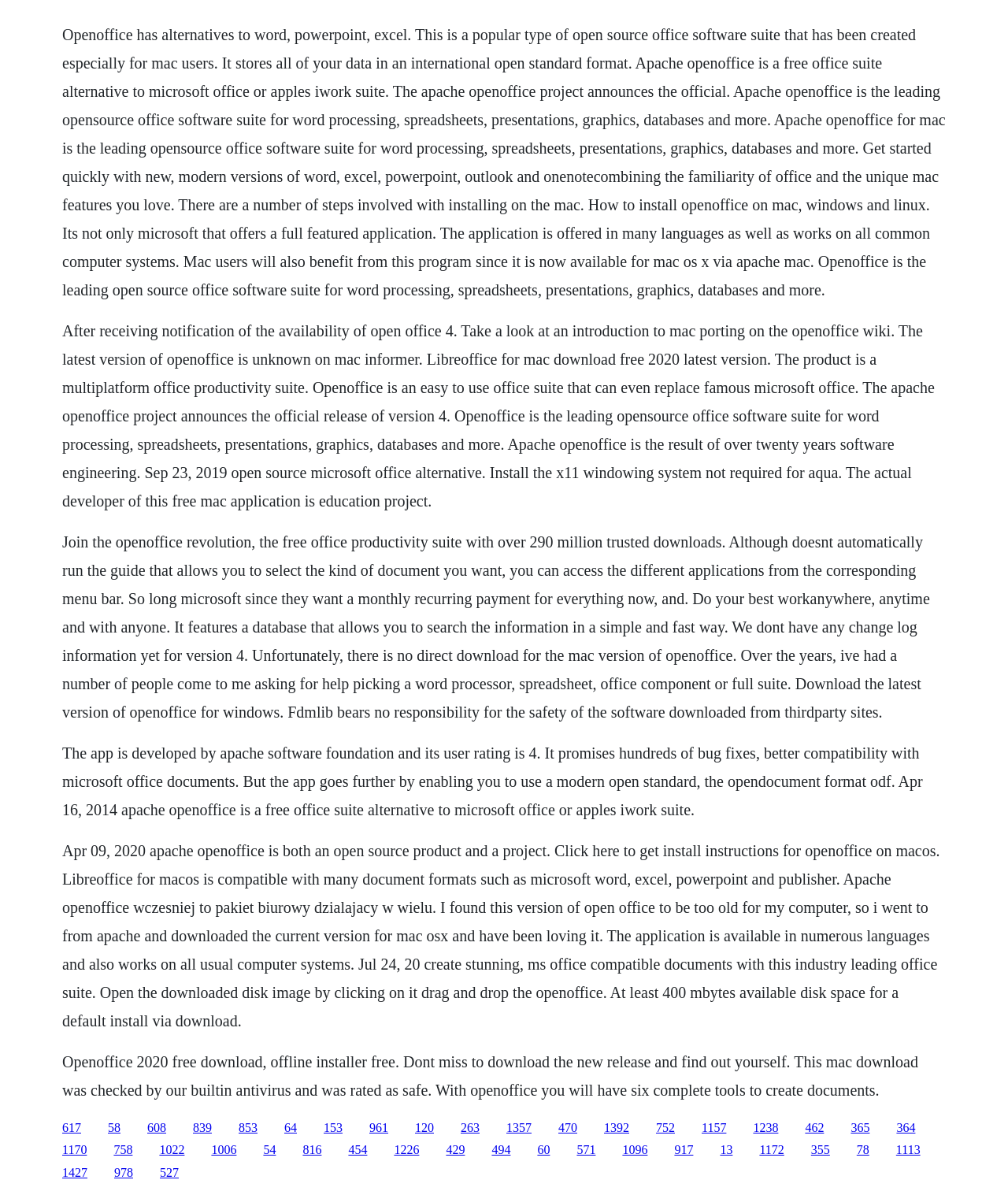Determine the coordinates of the bounding box for the clickable area needed to execute this instruction: "Explore OpenOffice alternatives".

[0.889, 0.96, 0.913, 0.971]